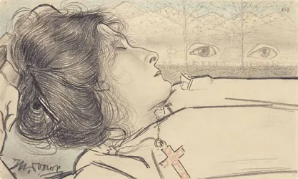What is the woman wearing around her neck?
Provide a well-explained and detailed answer to the question.

The caption states that the woman wears a 'delicate necklace, highlighted by a visible cross', indicating that she is adorned with a refined and elegant piece of jewelry featuring a cross.